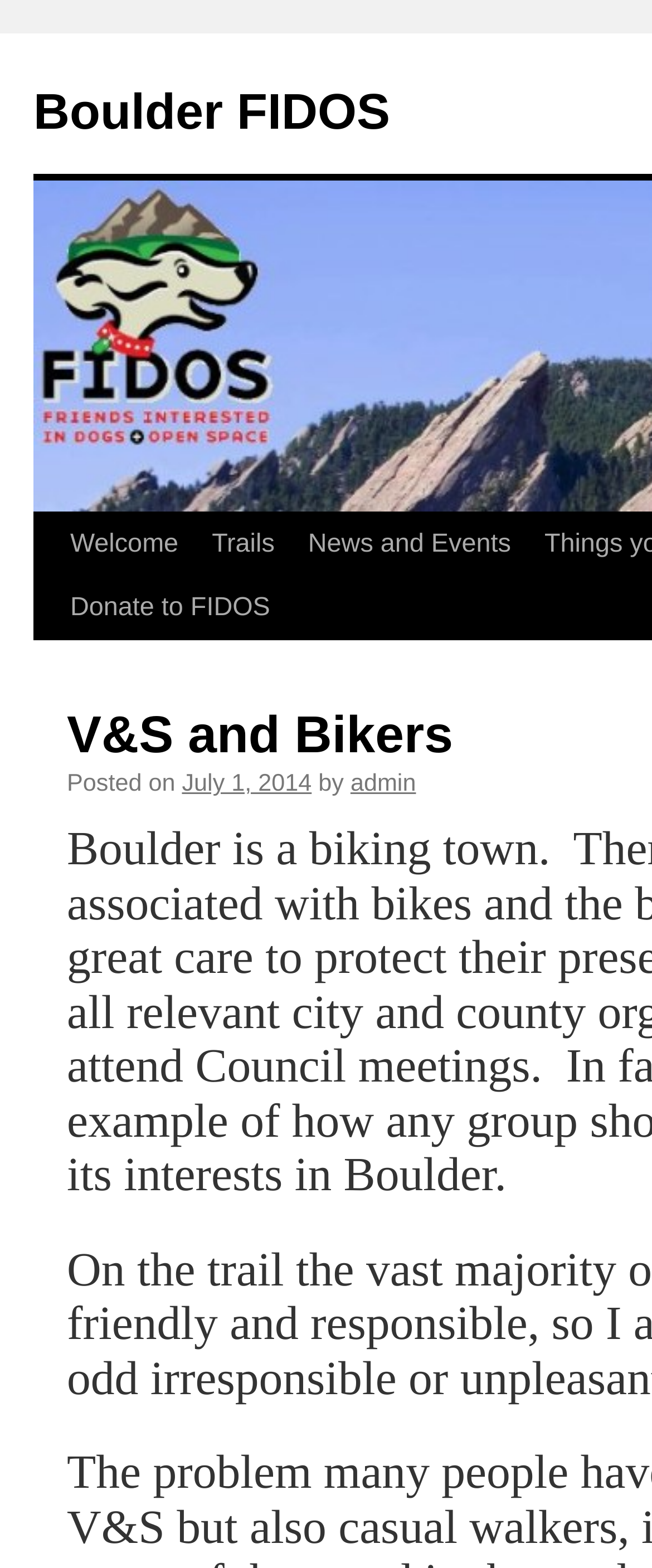Find the bounding box coordinates for the HTML element described as: "Trails". The coordinates should consist of four float values between 0 and 1, i.e., [left, top, right, bottom].

[0.272, 0.327, 0.403, 0.368]